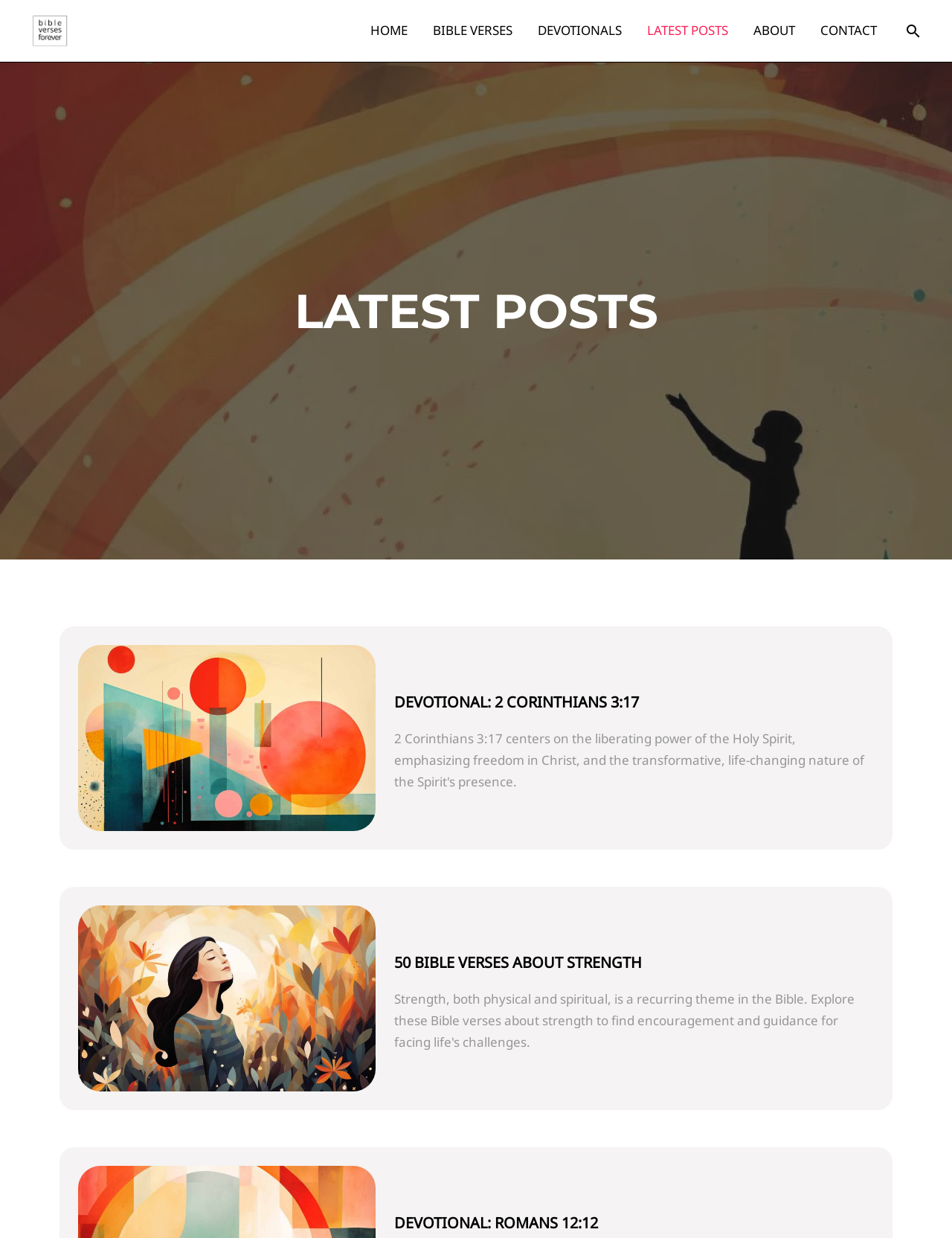Please give a one-word or short phrase response to the following question: 
What is the title of the latest posts section?

LATEST POSTS